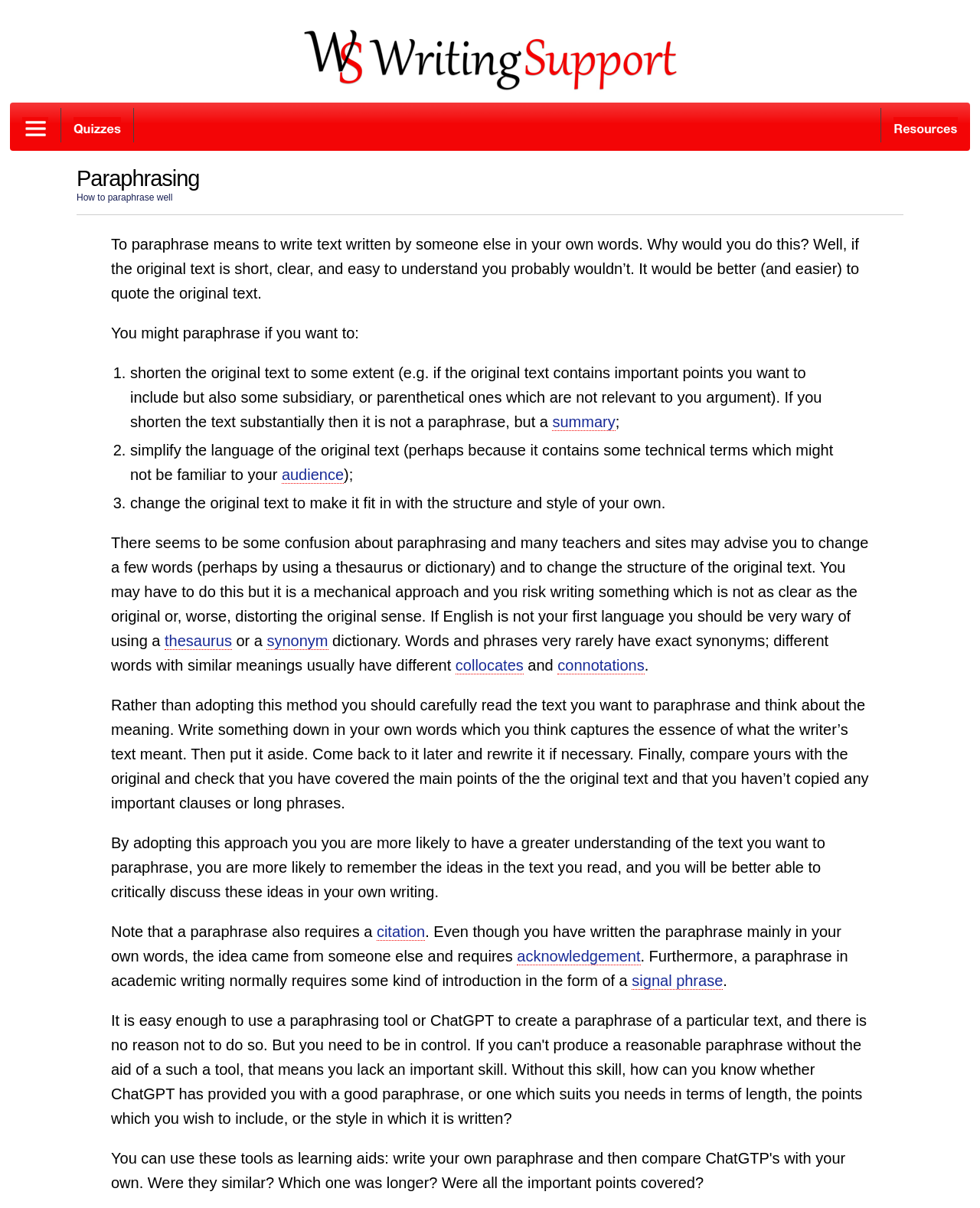Can you identify the bounding box coordinates of the clickable region needed to carry out this instruction: 'Click the logo image for Writing Support'? The coordinates should be four float numbers within the range of 0 to 1, stated as [left, top, right, bottom].

[0.305, 0.005, 0.695, 0.079]